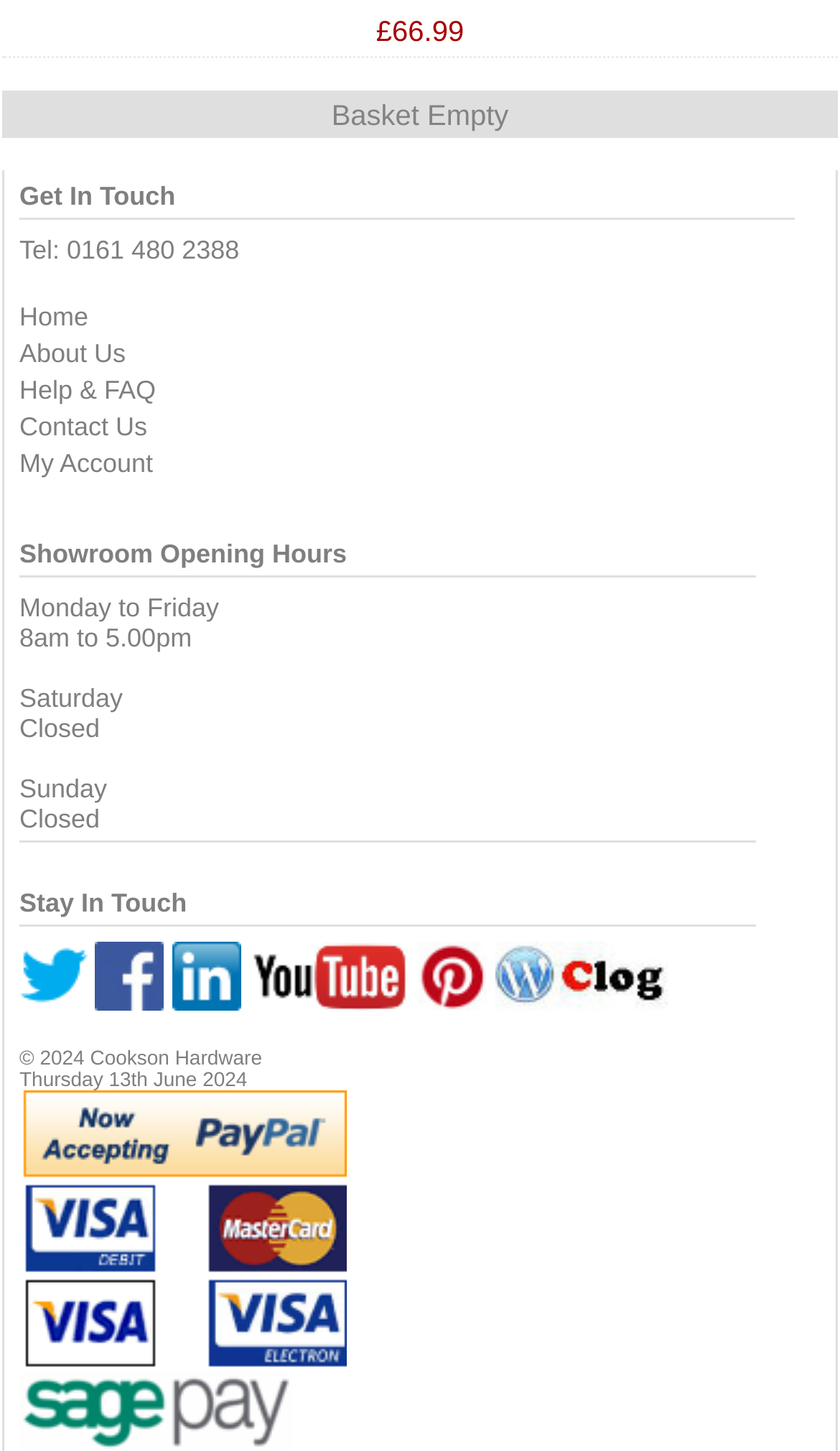Please find the bounding box coordinates of the element that must be clicked to perform the given instruction: "Go to My Account". The coordinates should be four float numbers from 0 to 1, i.e., [left, top, right, bottom].

[0.023, 0.309, 0.946, 0.33]